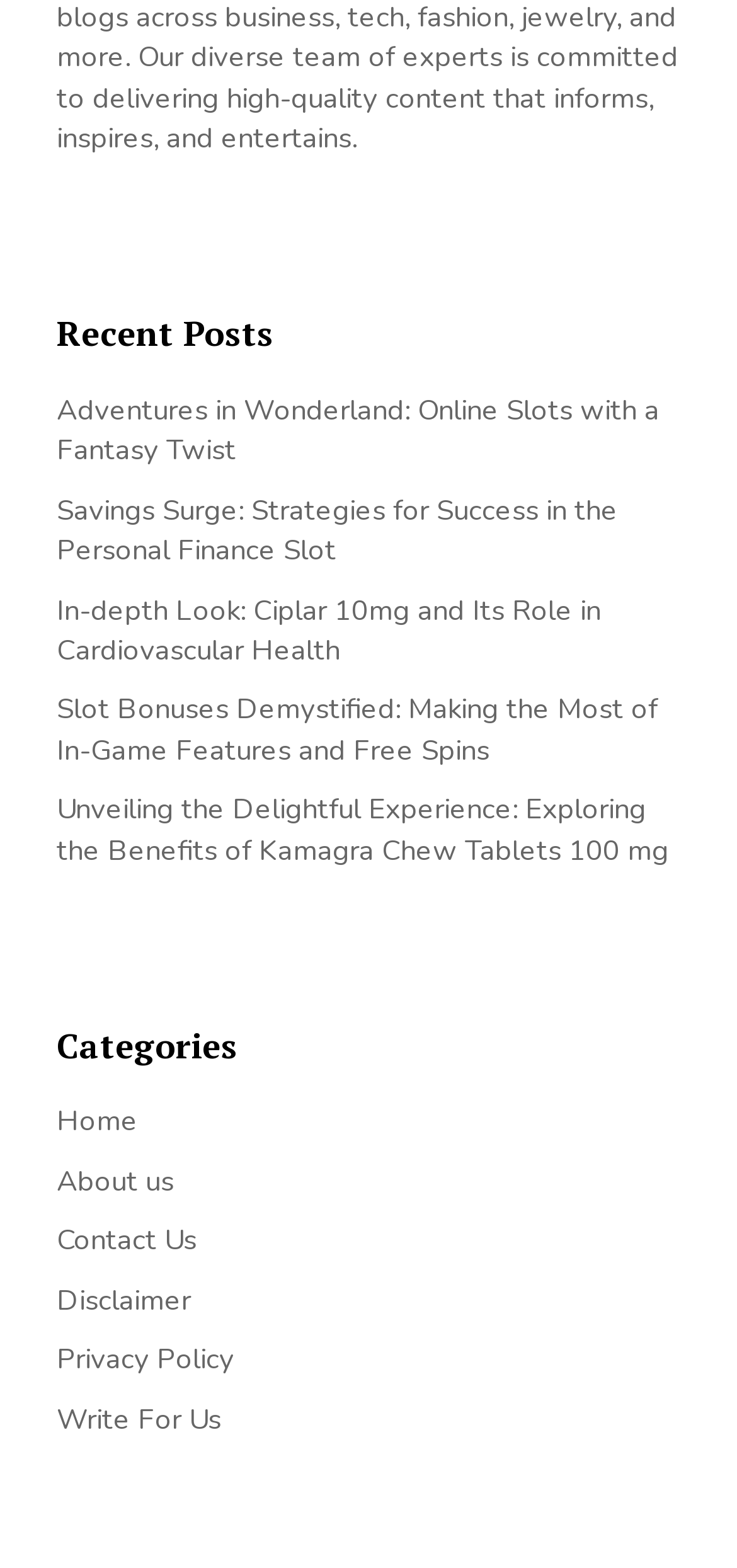Reply to the question with a single word or phrase:
What is the title of the first post?

Adventures in Wonderland